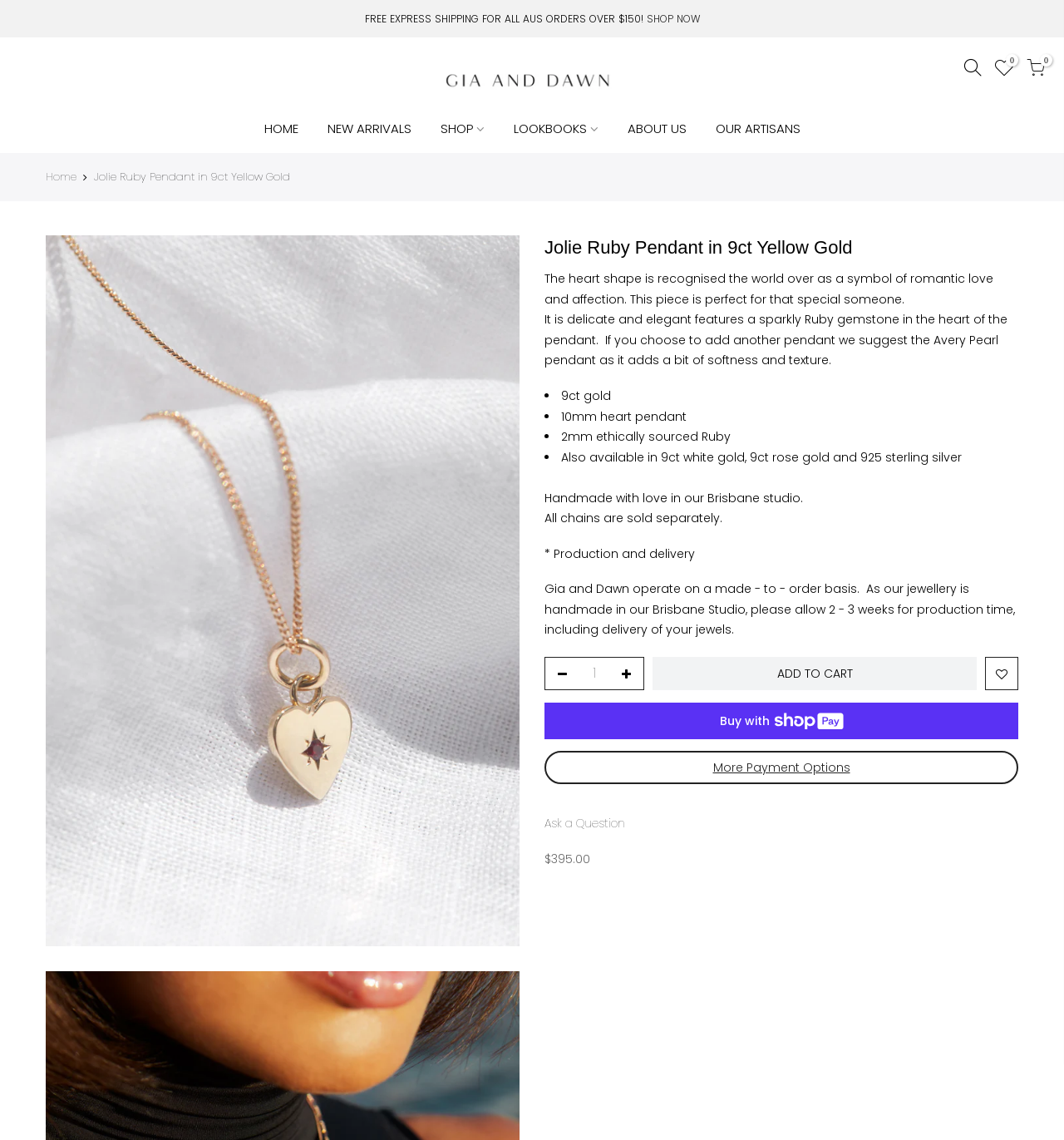Please identify the webpage's heading and generate its text content.

Jolie Ruby Pendant in 9ct Yellow Gold